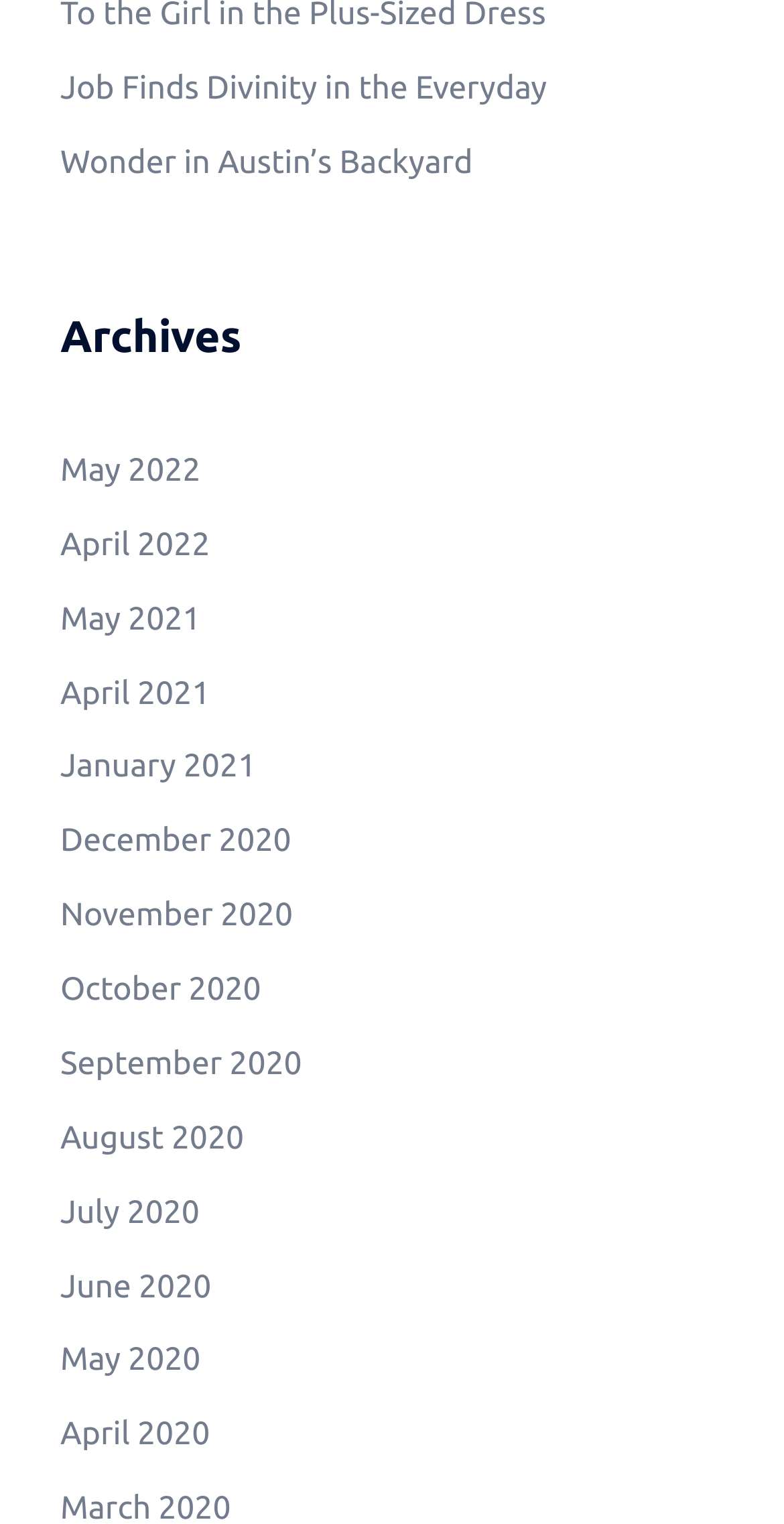Give the bounding box coordinates for the element described by: "aria-label="Share on email"".

None